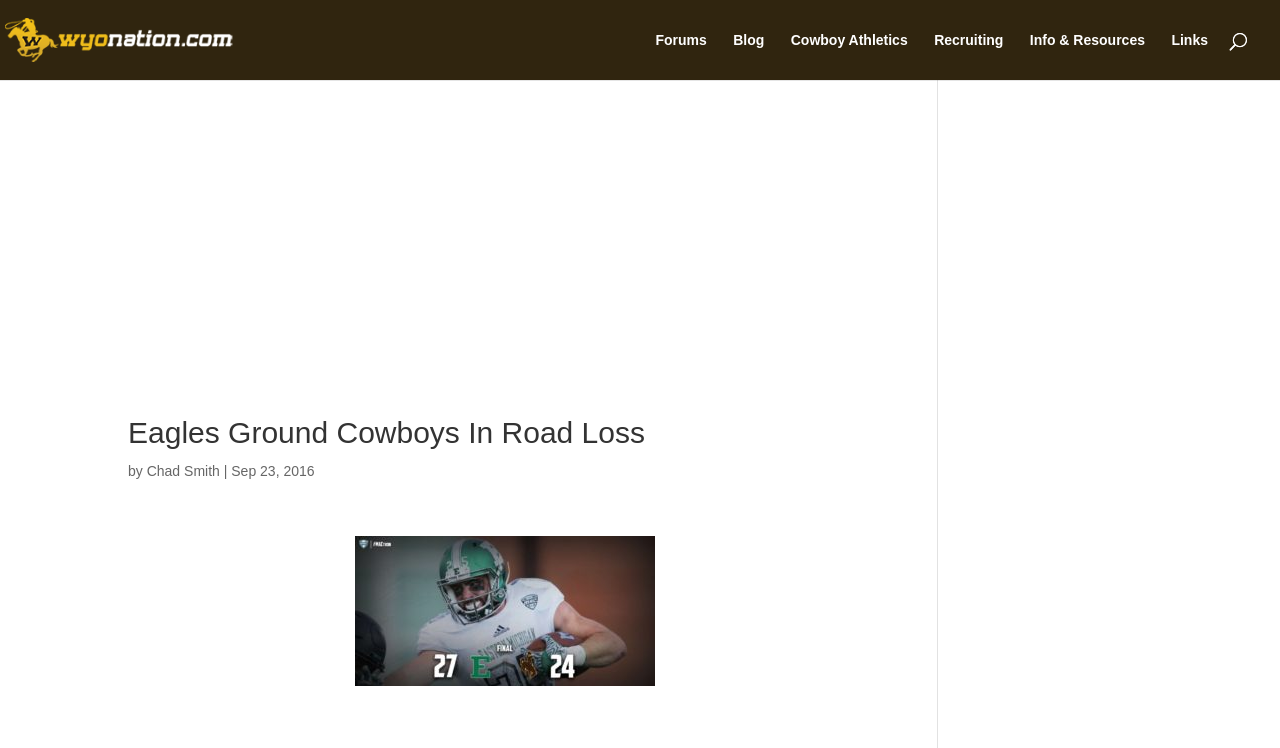Please indicate the bounding box coordinates for the clickable area to complete the following task: "read the article by Chad Smith". The coordinates should be specified as four float numbers between 0 and 1, i.e., [left, top, right, bottom].

[0.115, 0.619, 0.172, 0.64]